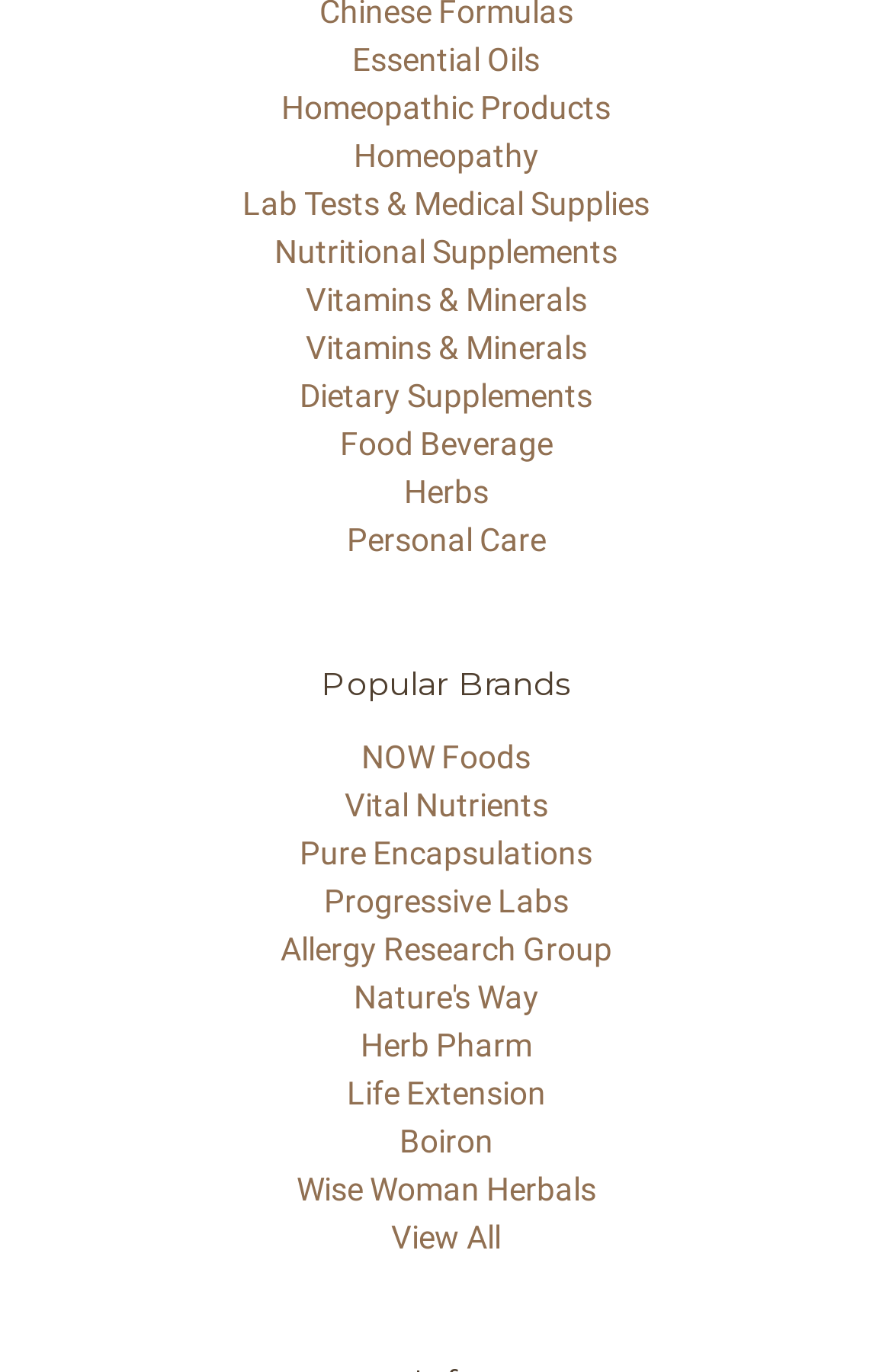Please determine the bounding box of the UI element that matches this description: Lab Tests & Medical Supplies. The coordinates should be given as (top-left x, top-left y, bottom-right x, bottom-right y), with all values between 0 and 1.

[0.272, 0.135, 0.728, 0.161]